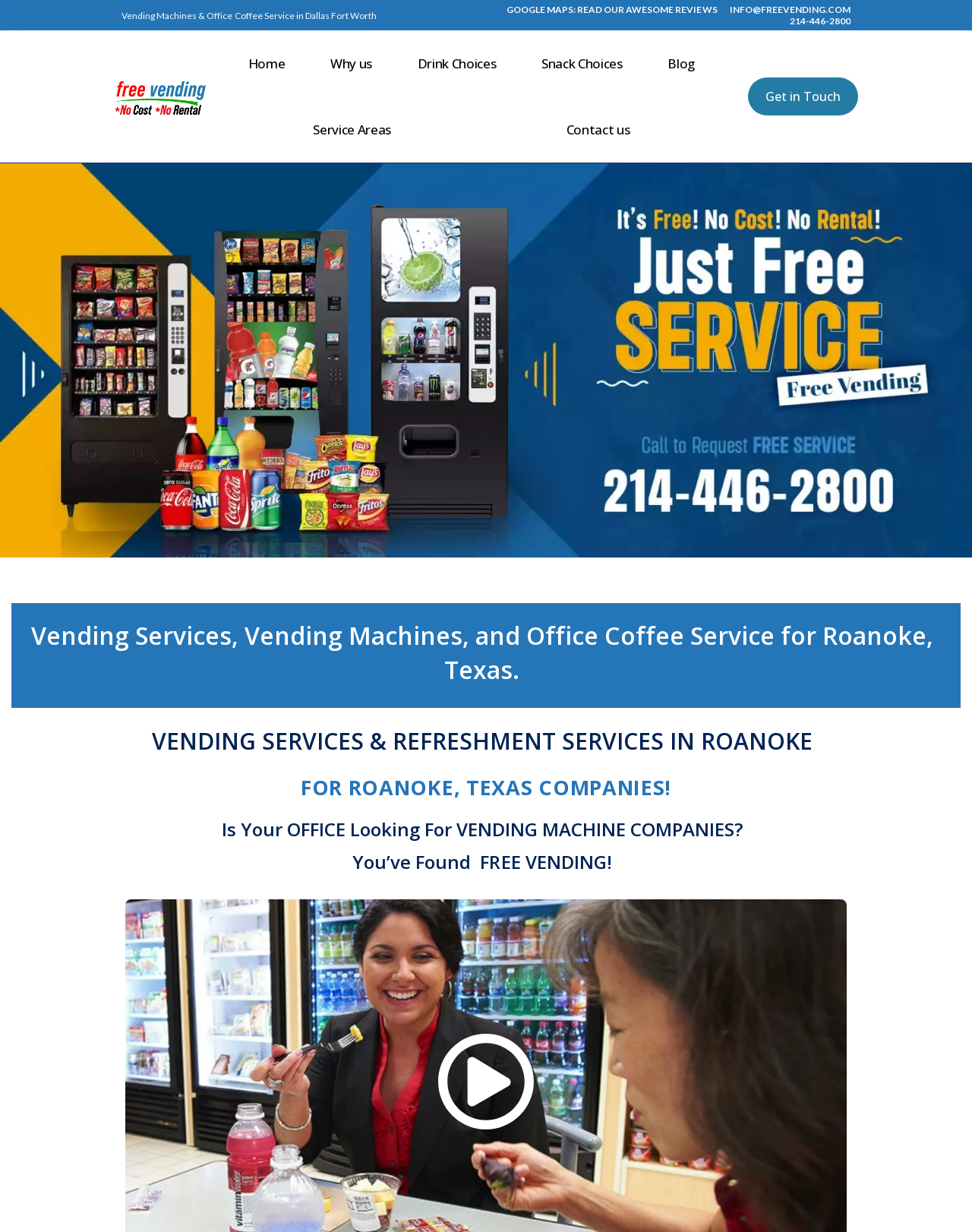Could you determine the bounding box coordinates of the clickable element to complete the instruction: "Navigate to the Home page"? Provide the coordinates as four float numbers between 0 and 1, i.e., [left, top, right, bottom].

[0.241, 0.025, 0.307, 0.078]